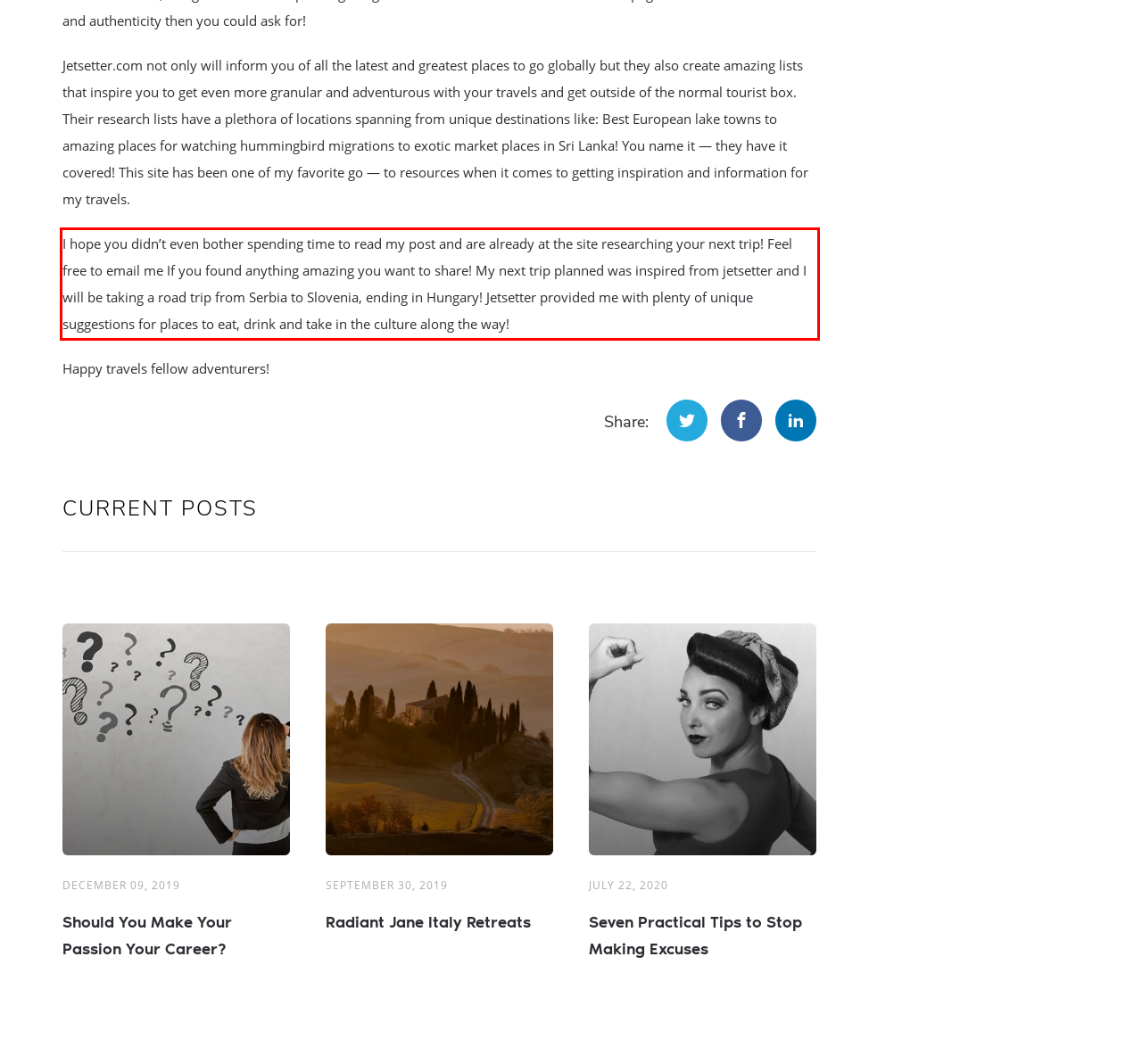Look at the webpage screenshot and recognize the text inside the red bounding box.

I hope you didn’t even bother spending time to read my post and are already at the site researching your next trip! Feel free to email me If you found anything amazing you want to share! My next trip planned was inspired from jetsetter and I will be taking a road trip from Serbia to Slovenia, ending in Hungary! Jetsetter provided me with plenty of unique suggestions for places to eat, drink and take in the culture along the way!